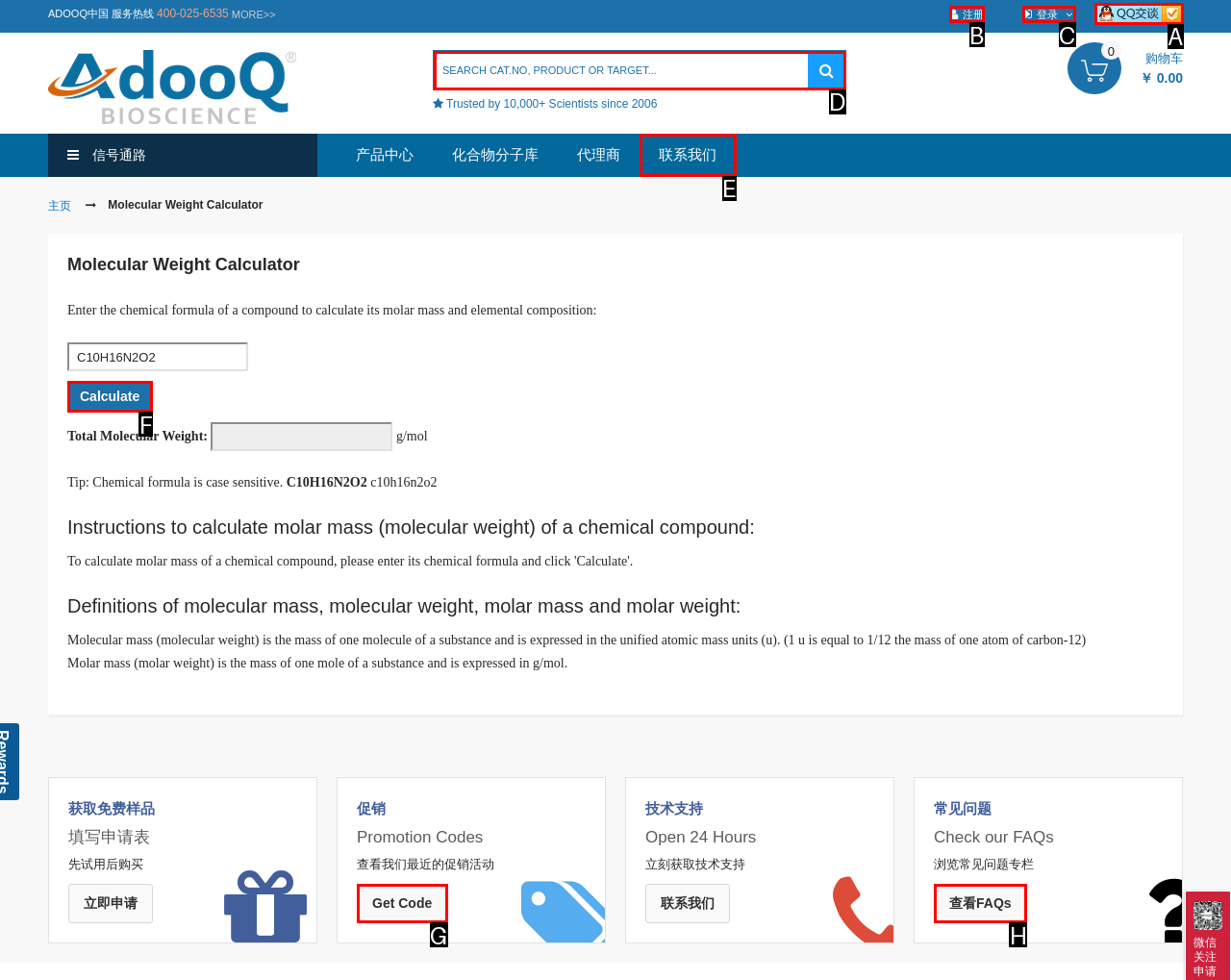Select the HTML element that needs to be clicked to perform the task: Calculate molecular weight. Reply with the letter of the chosen option.

F